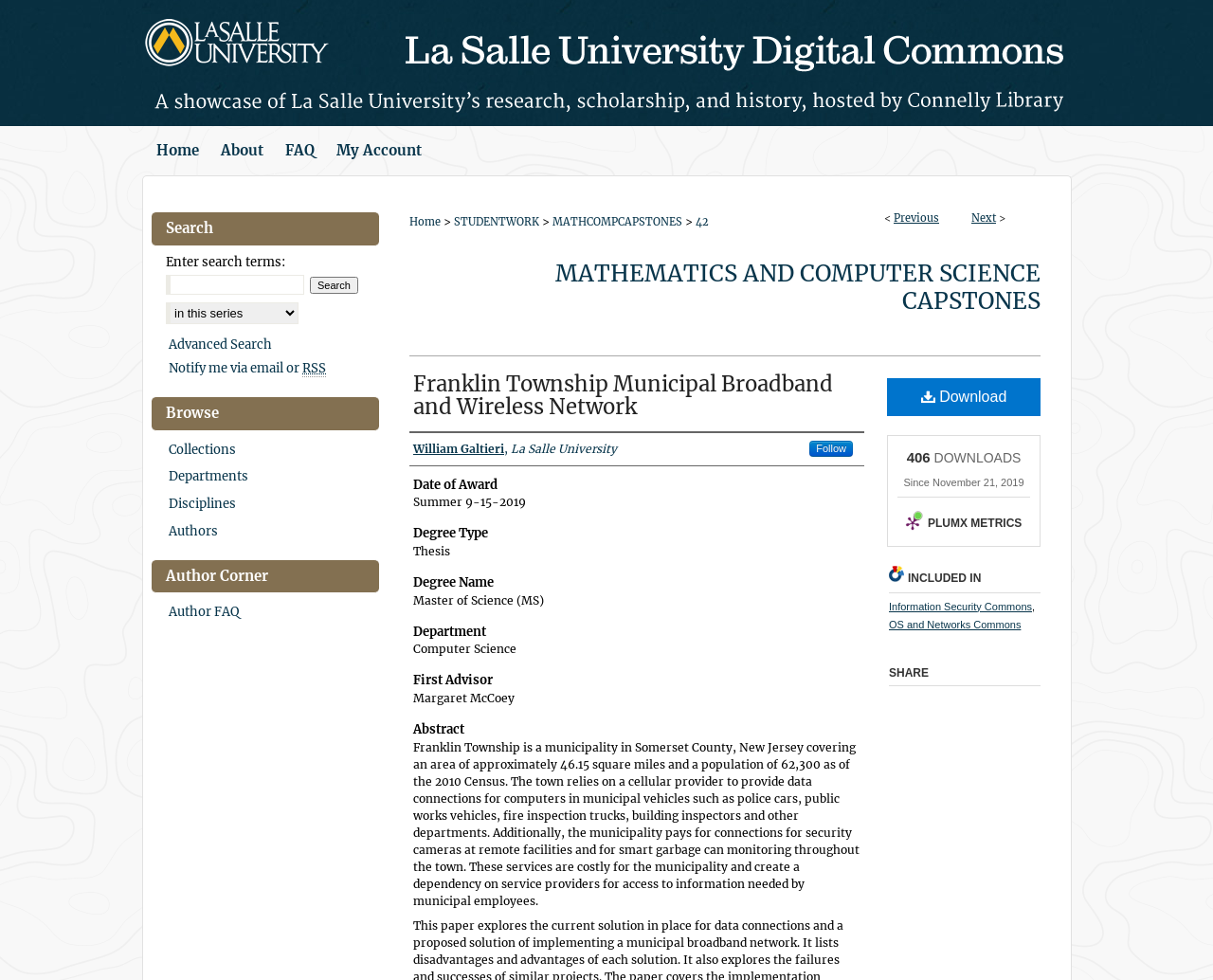Locate the UI element that matches the description Founder Stories in the webpage screenshot. Return the bounding box coordinates in the format (top-left x, top-left y, bottom-right x, bottom-right y), with values ranging from 0 to 1.

None